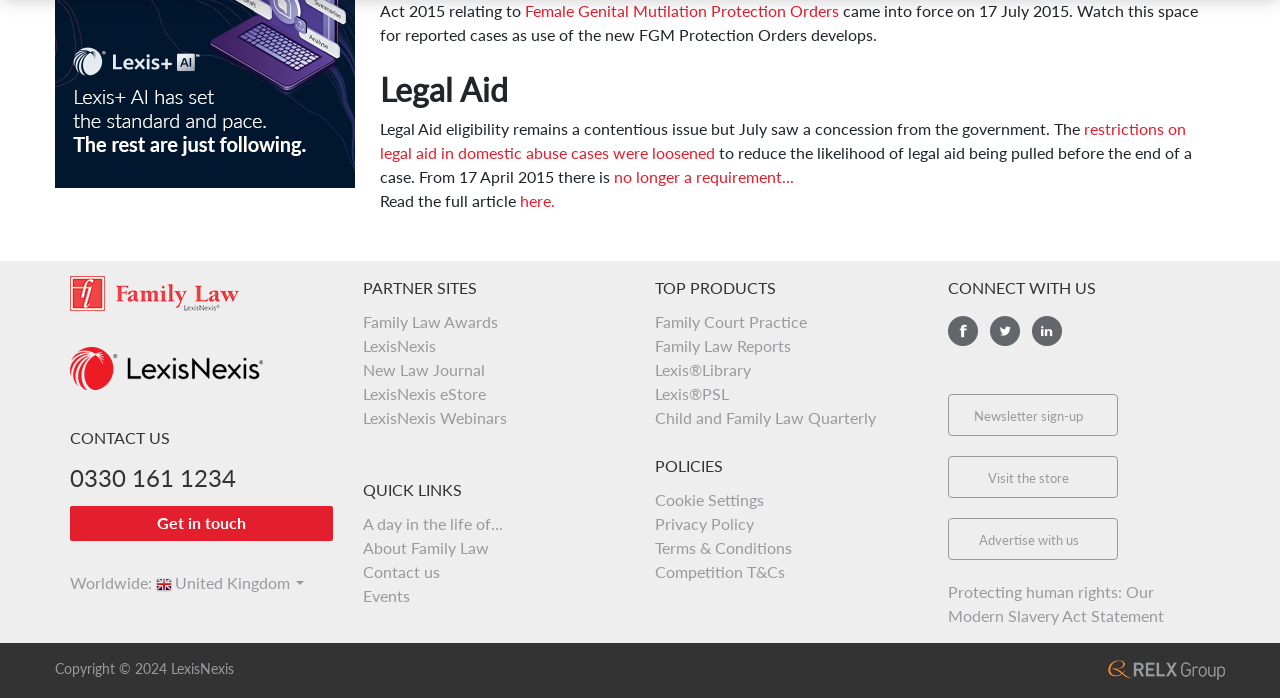Please find the bounding box coordinates of the clickable region needed to complete the following instruction: "Learn about Family Law". The bounding box coordinates must consist of four float numbers between 0 and 1, i.e., [left, top, right, bottom].

[0.283, 0.771, 0.382, 0.798]